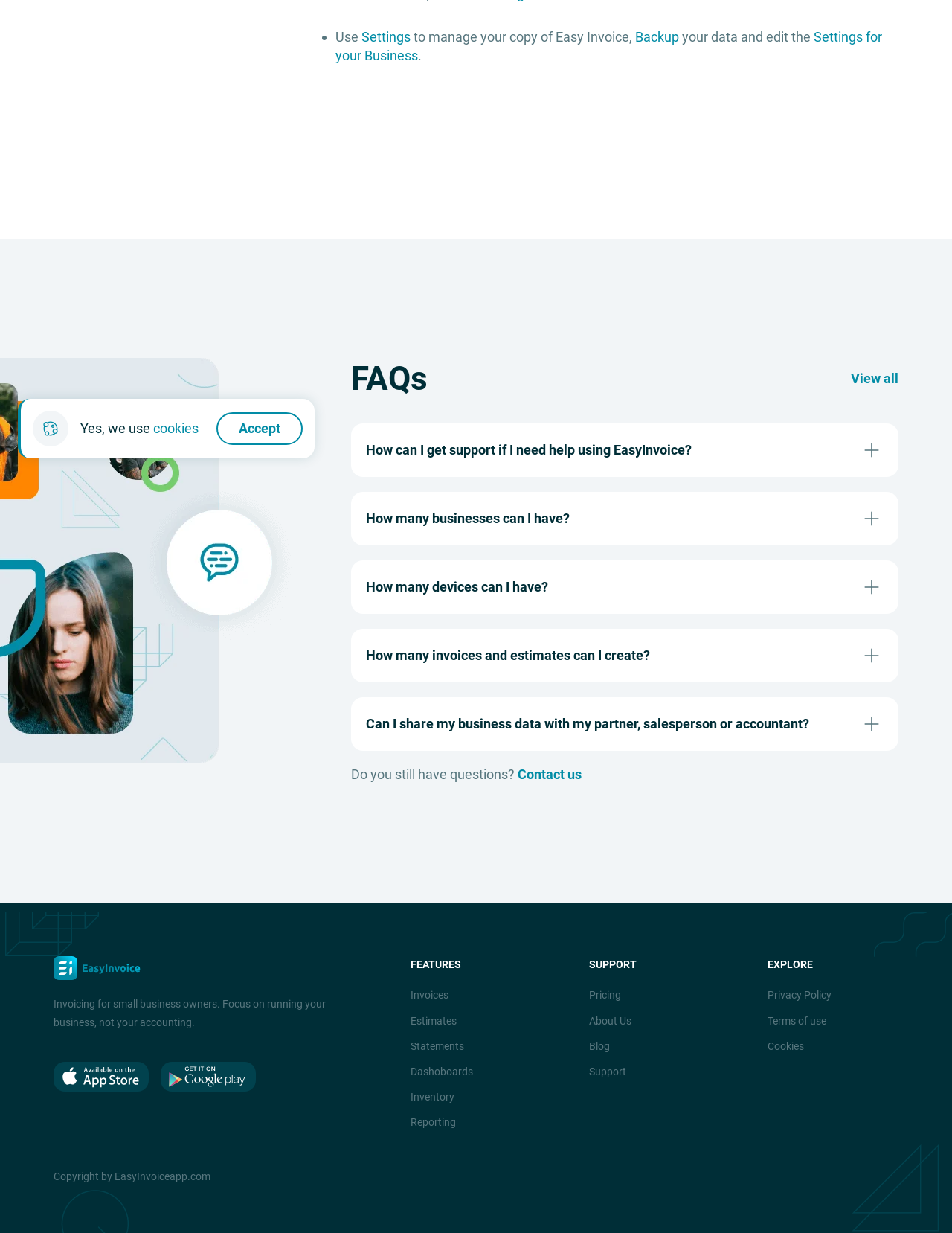Locate the bounding box coordinates of the UI element described by: "Pinterest". The bounding box coordinates should consist of four float numbers between 0 and 1, i.e., [left, top, right, bottom].

None